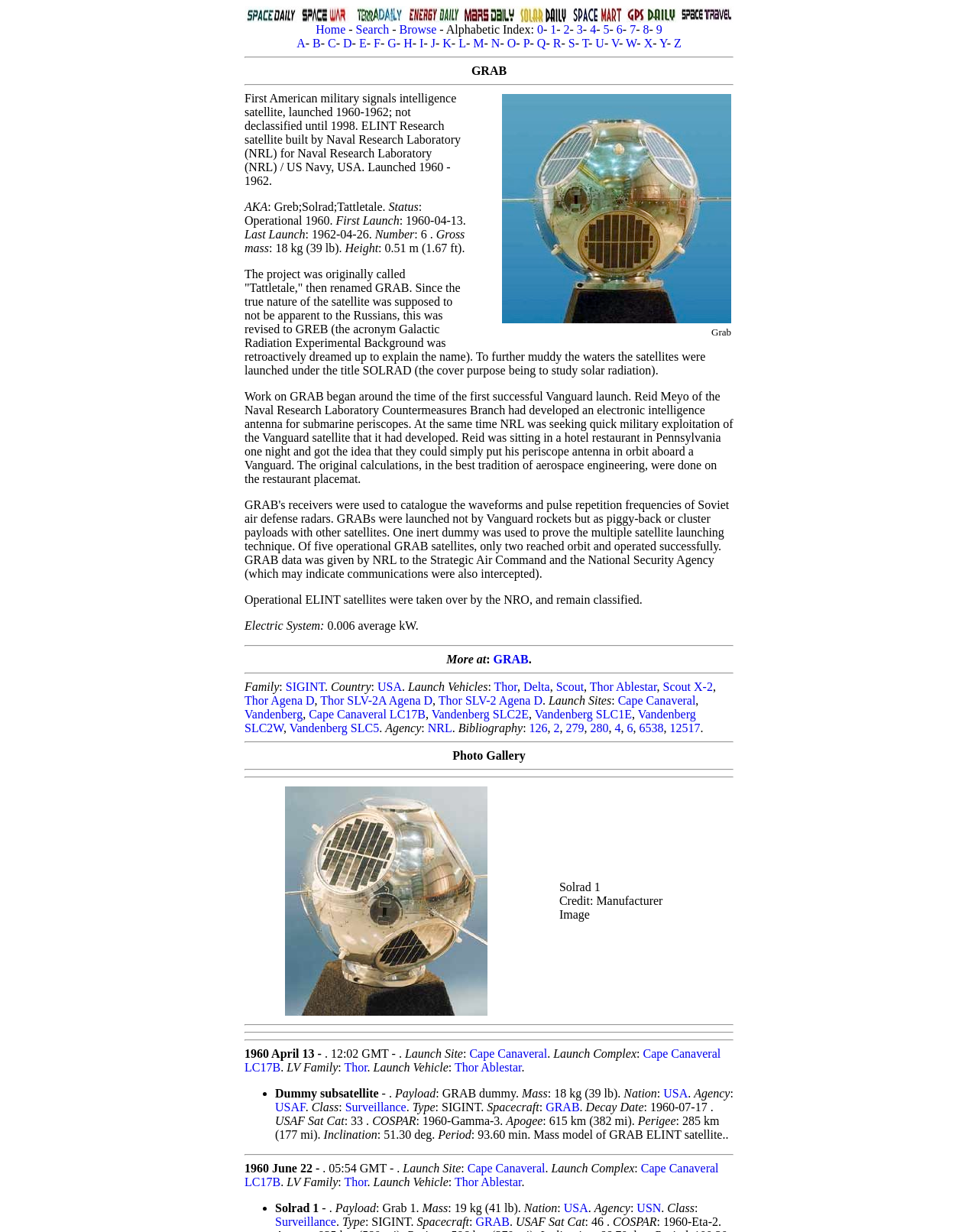From the image, can you give a detailed response to the question below:
How many GRAB satellites were launched?

The answer can be found in the StaticText element with the text 'Number: 6.' which provides information about the GRAB satellite.